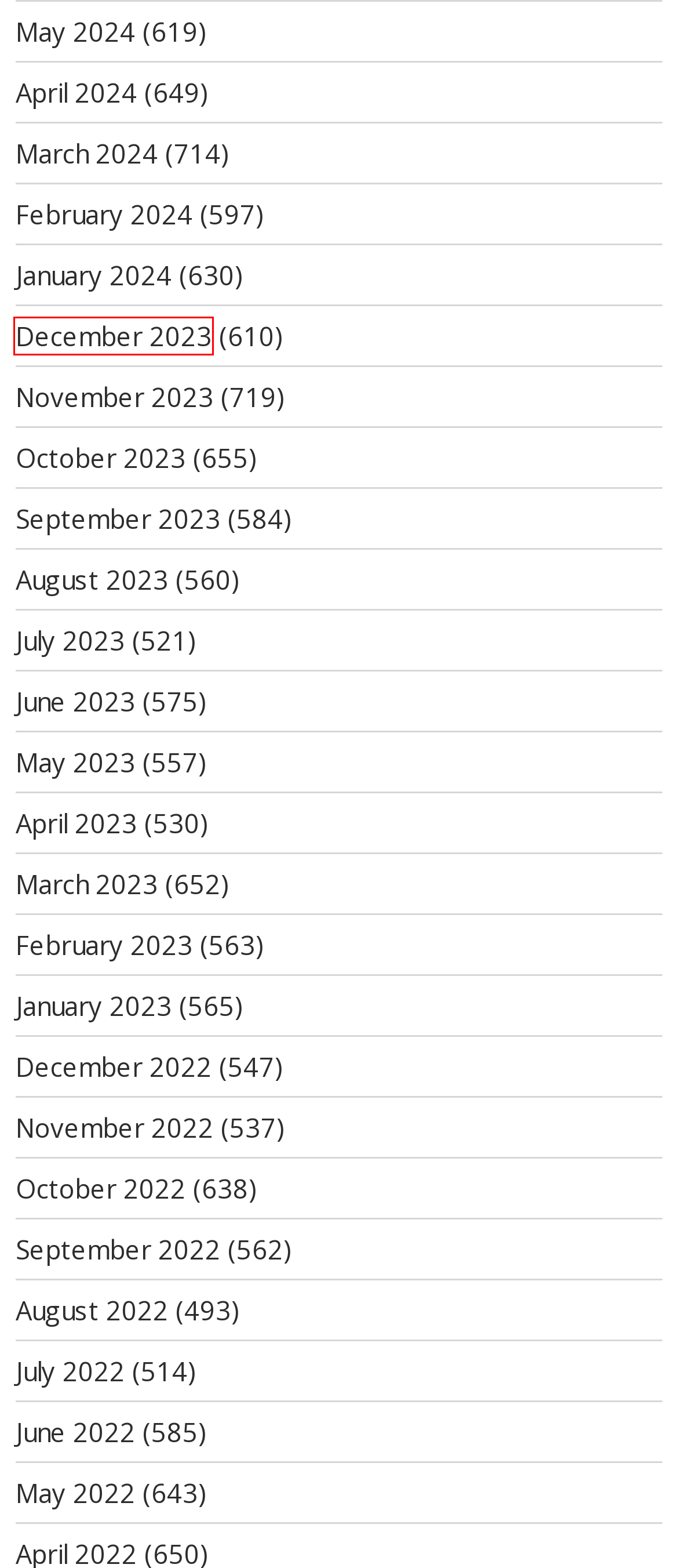You have a screenshot of a webpage with a red bounding box around an element. Select the webpage description that best matches the new webpage after clicking the element within the red bounding box. Here are the descriptions:
A. November 2023 – BOAY Racing News
B. March 2023 – BOAY Racing News
C. December 2022 – BOAY Racing News
D. September 2023 – BOAY Racing News
E. May 2023 – BOAY Racing News
F. January 2024 – BOAY Racing News
G. December 2023 – BOAY Racing News
H. April 2024 – BOAY Racing News

G